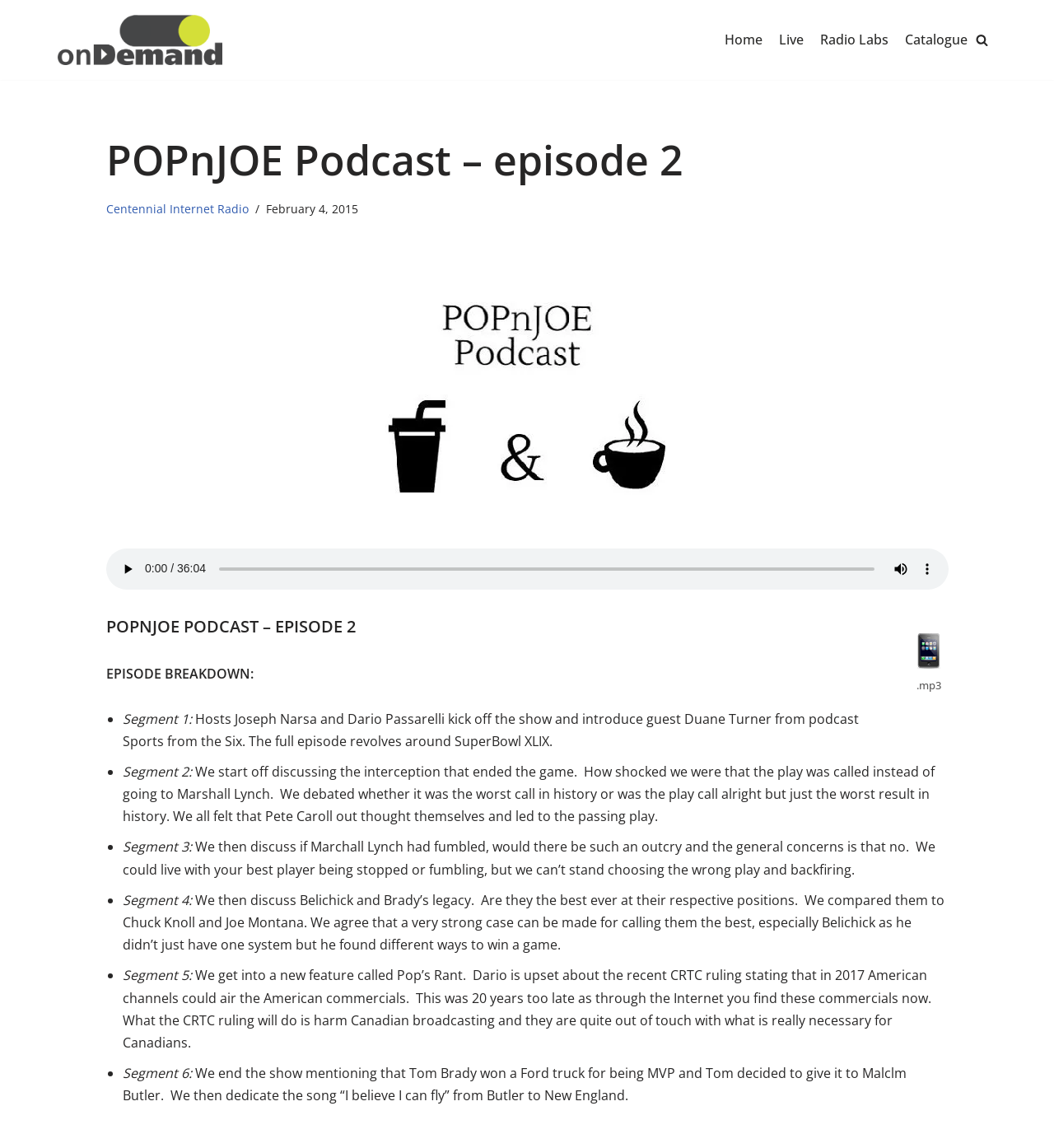Craft a detailed narrative of the webpage's structure and content.

The webpage is a podcast episode page for "POPnJOE Podcast - episode 2" on Centennial onDemand. At the top, there is a navigation menu with links to "Home", "Live", "Radio Labs", and "Catalogue". On the top right, there is a search link with a magnifying glass icon. 

Below the navigation menu, there is a heading that displays the podcast episode title, followed by a link to "Centennial Internet Radio" and a time stamp indicating the episode was published on February 4, 2015. 

To the right of the heading, there is a generic media cover image. Below the image, there is an audio player with play, mute, and show more media controls buttons, as well as an audio time scrubber slider. 

On the left side, there is a list of episode segments, each marked with a bullet point. The segments are described in detail, including the topics discussed, such as the Super Bowl XLIX, the interception that ended the game, and the legacy of Belichick and Brady. 

At the bottom of the list, there is a link to download the episode in mp3 format, accompanied by a small image.